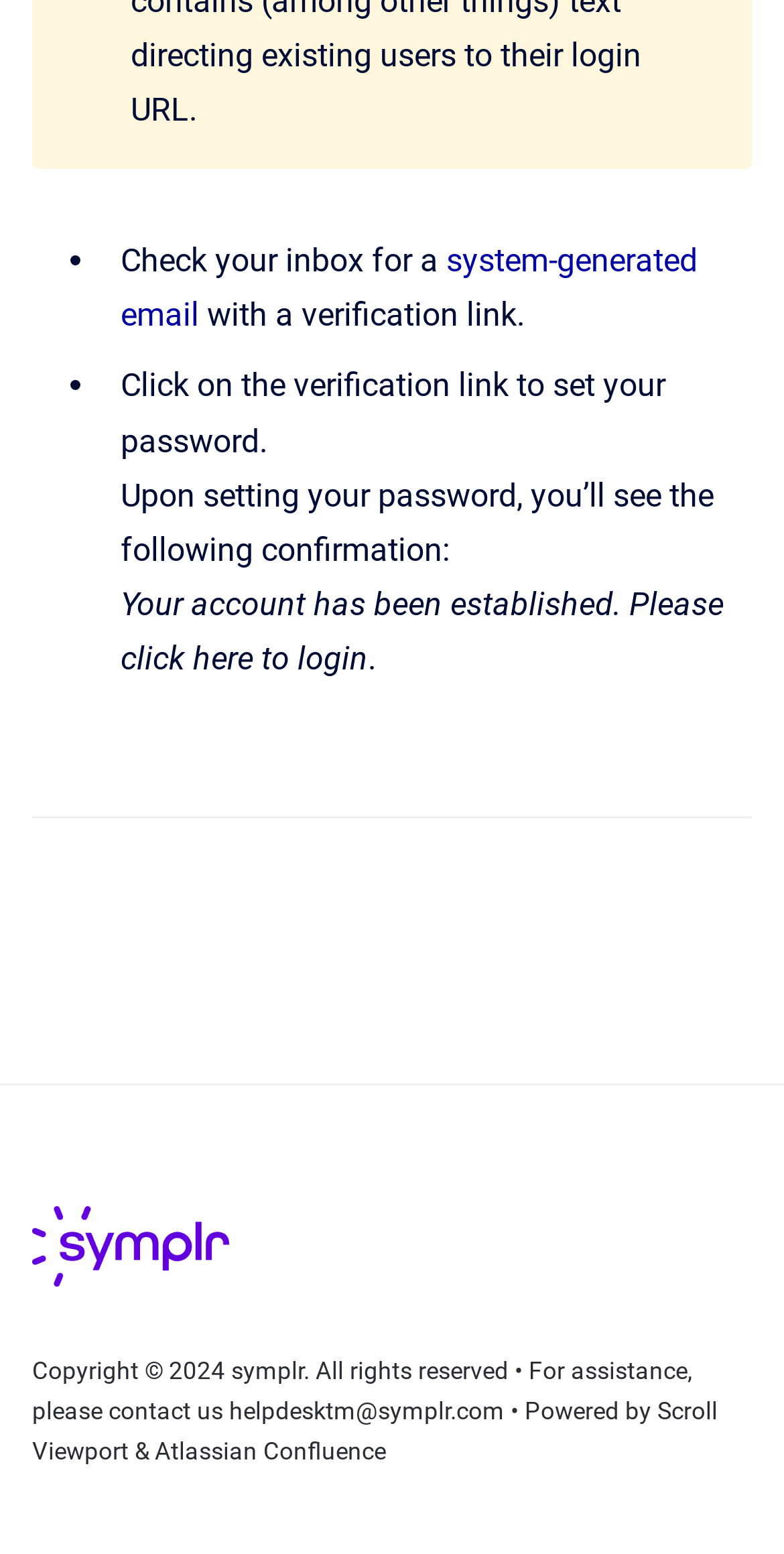What is the purpose of the email mentioned?
From the image, provide a succinct answer in one word or a short phrase.

Verification